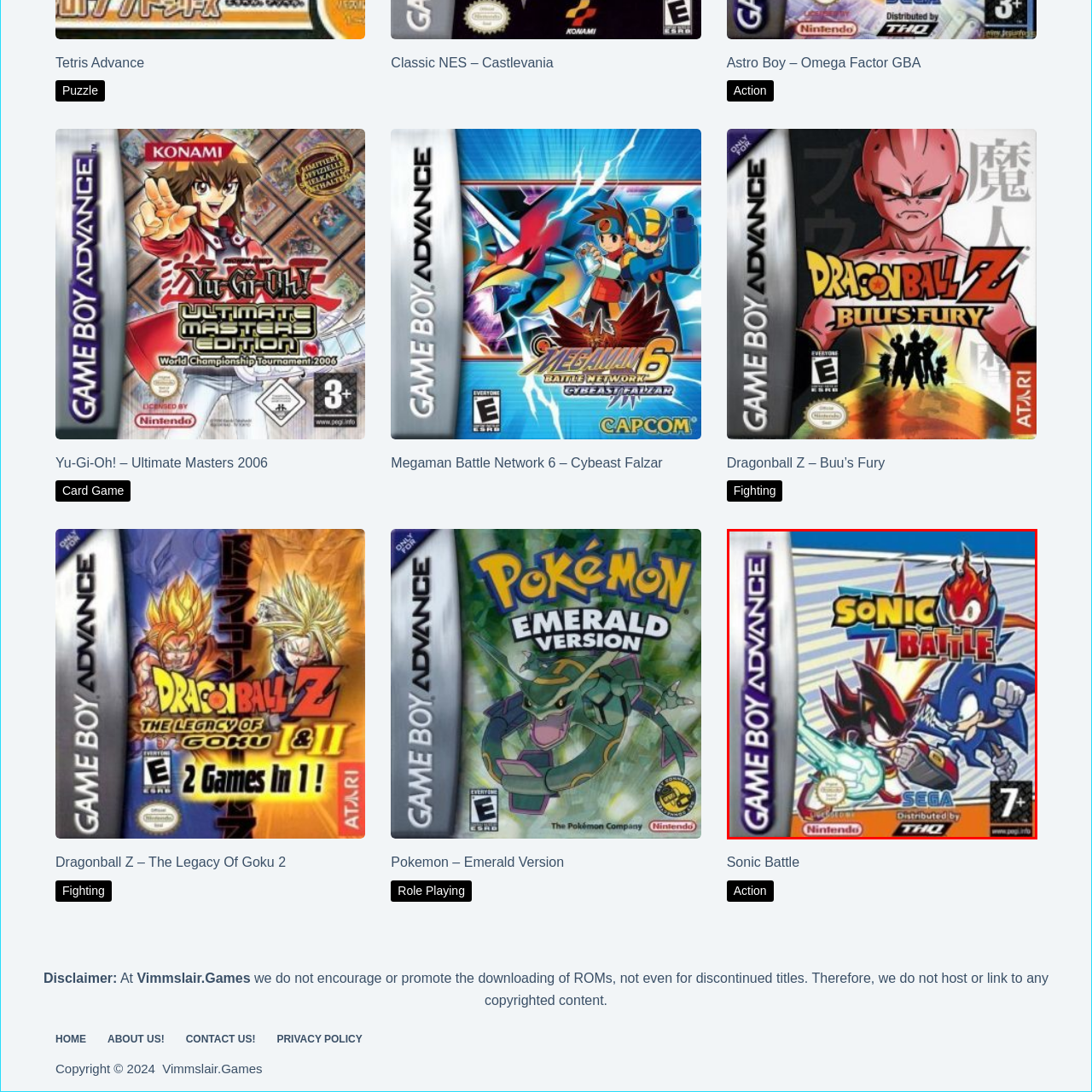Draft a detailed caption for the image located inside the red outline.

The image showcases the cover art for the video game "Sonic Battle," a well-known title for the Game Boy Advance. The vibrant artwork features iconic characters from the Sonic the Hedgehog franchise, including Sonic himself, engaging in a dynamic battle pose. On the left, Shadow the Hedgehog wields a powerful energy attack, while on the right, Sonic strikes a confident stance, ready for action. The cover prominently displays the game's title in bold red letters, set against a colorful background that emphasizes the action-packed theme of the game. Additionally, the artwork indicates that the game is distributed by SEGA and THQ, and it carries a PEGI age rating of 7+, suggesting it is suitable for younger audiences. This game combines fast-paced fighting mechanics with familiar characters, making it a popular choice among fans of both the Sonic series and fighting games.